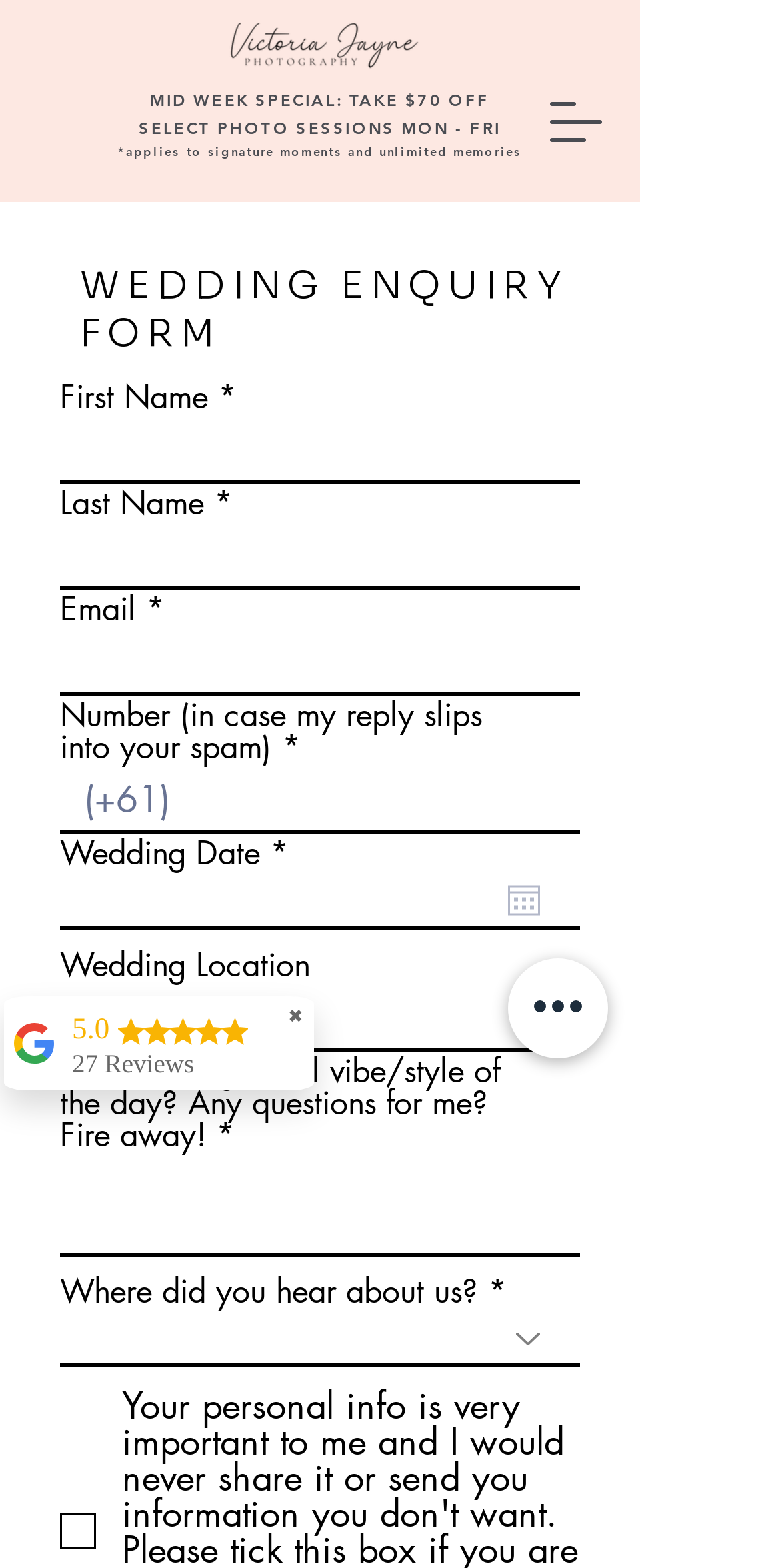What is the mid-week special offer?
Use the information from the image to give a detailed answer to the question.

The webpage has a prominent offer displayed at the top, which is a mid-week special. The offer is to take $70 off select photo sessions on Mondays to Fridays.